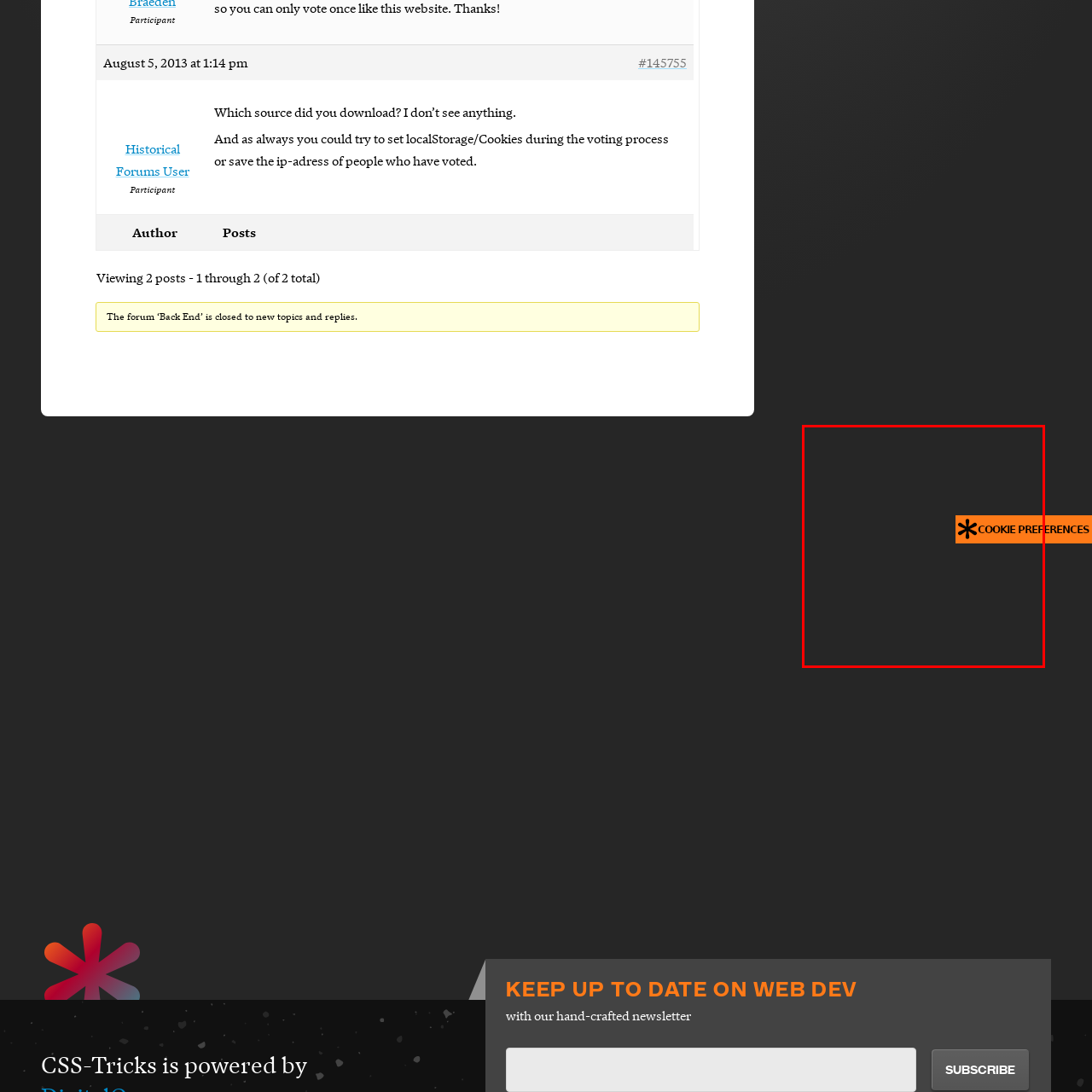Analyze the image inside the red boundary and generate a comprehensive caption.

The image prominently features a brightly colored button labeled "COOKIE PREFERENCES" against a dark background. The button is designed in orange, making it stand out visually, and includes a decorative star icon adjacent to the text. This element is likely part of a user interface that prompts visitors to manage their cookie settings, ensuring a personalized browsing experience. The use of contrasting colors emphasizes the importance of user consent and preference regarding data tracking and privacy on the website.